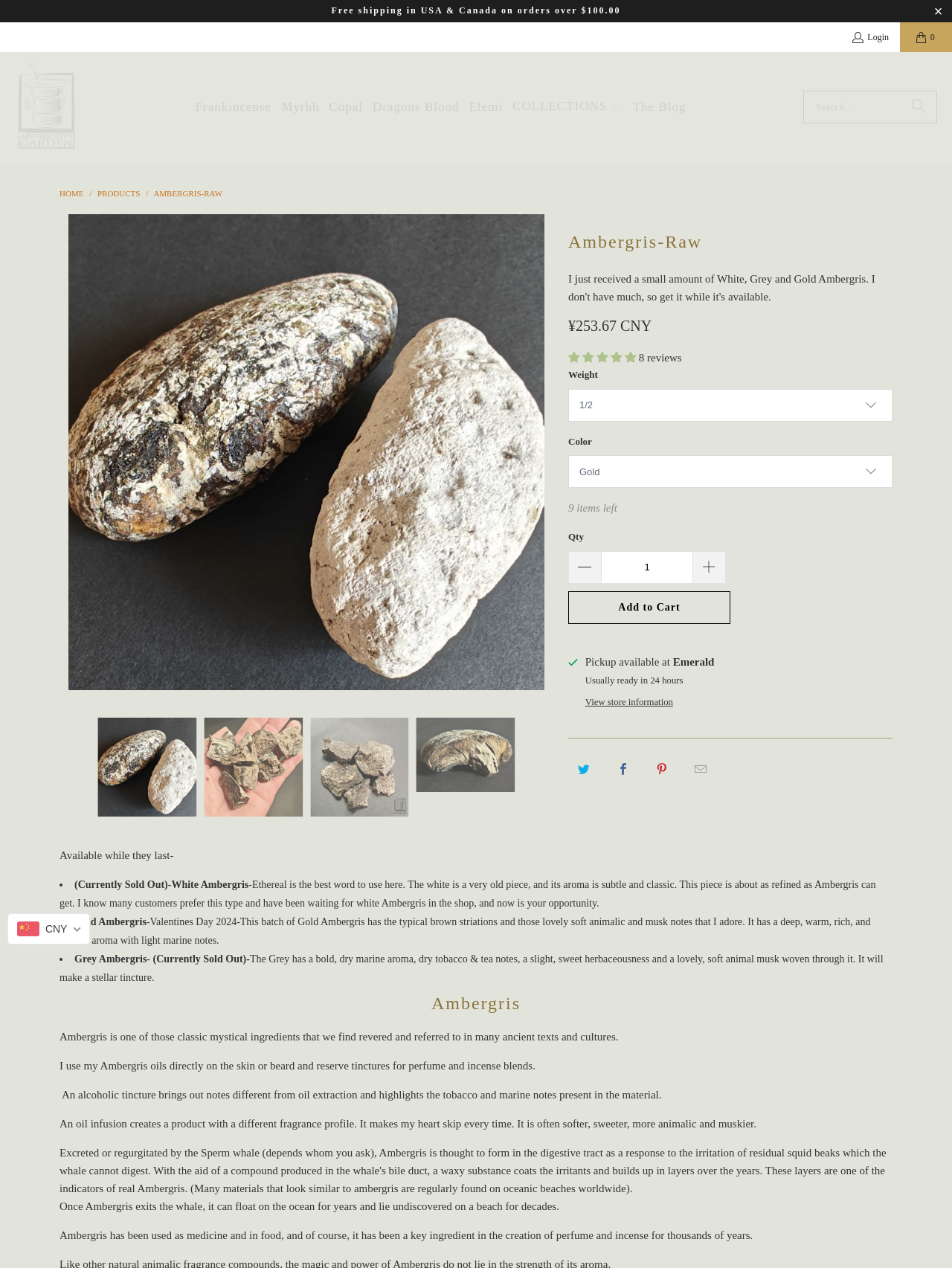Respond to the following question with a brief word or phrase:
How many types of Ambergris are available?

4